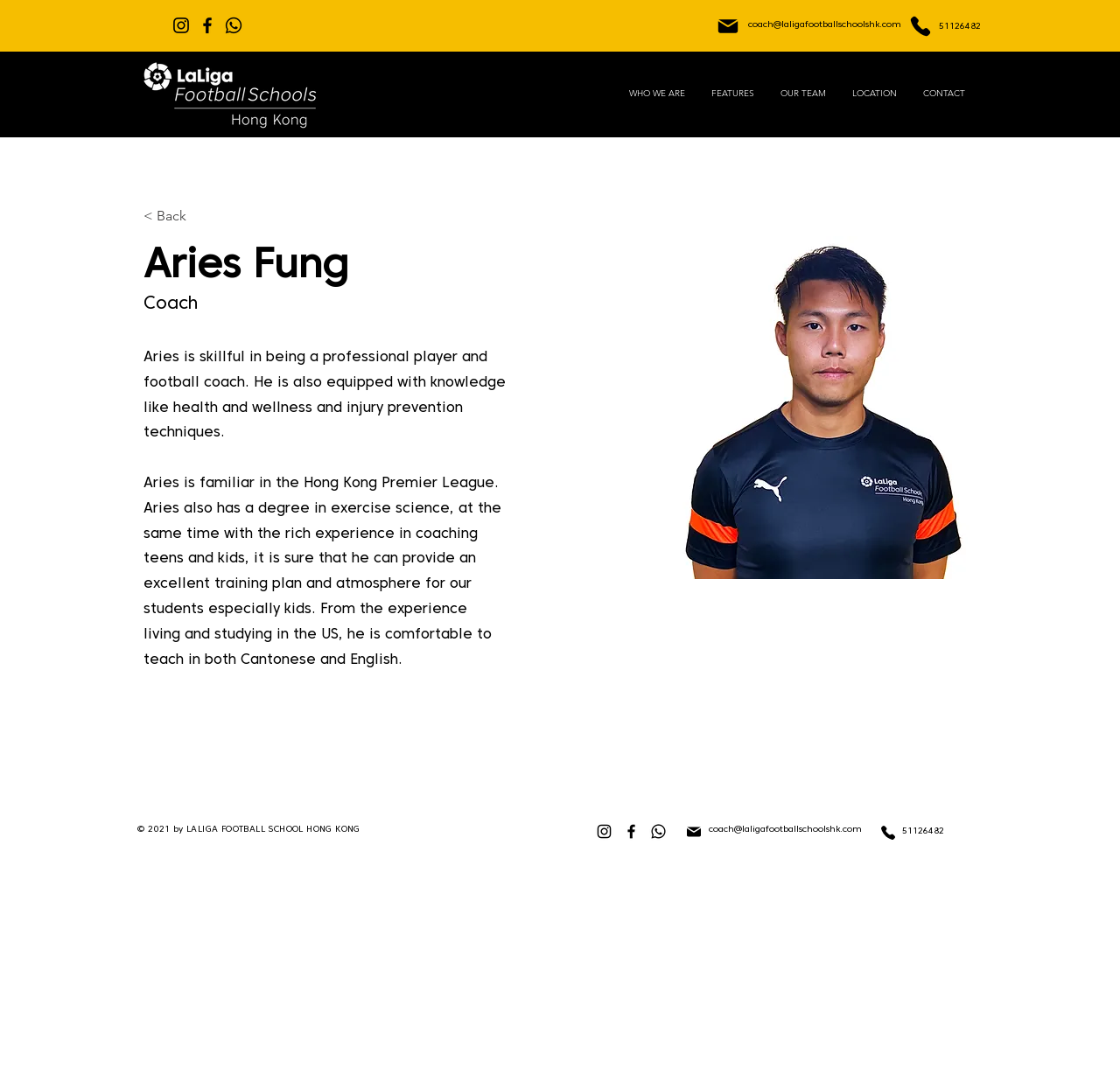Determine the bounding box coordinates for the UI element described. Format the coordinates as (top-left x, top-left y, bottom-right x, bottom-right y) and ensure all values are between 0 and 1. Element description: WHO WE ARE

[0.55, 0.072, 0.623, 0.102]